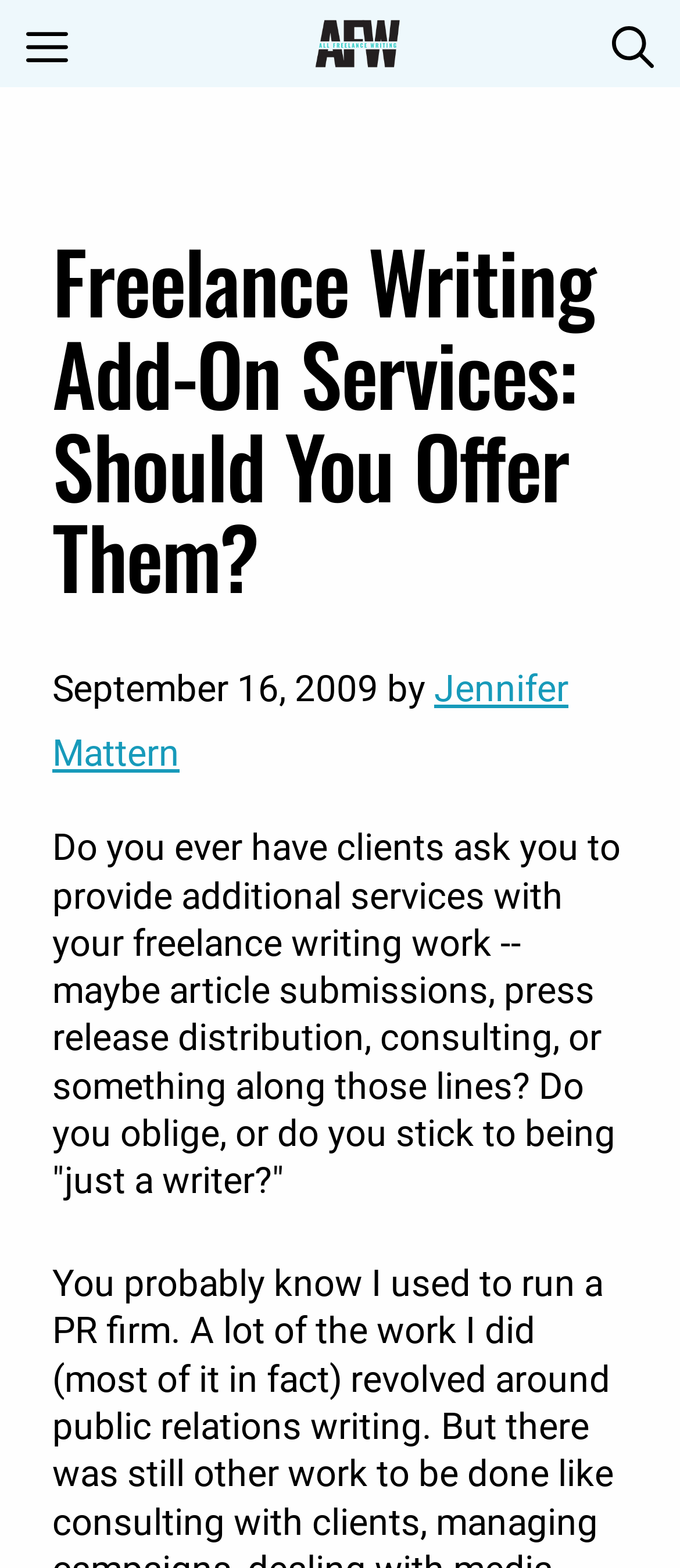Can you locate the main headline on this webpage and provide its text content?

Freelance Writing Add-On Services: Should You Offer Them?